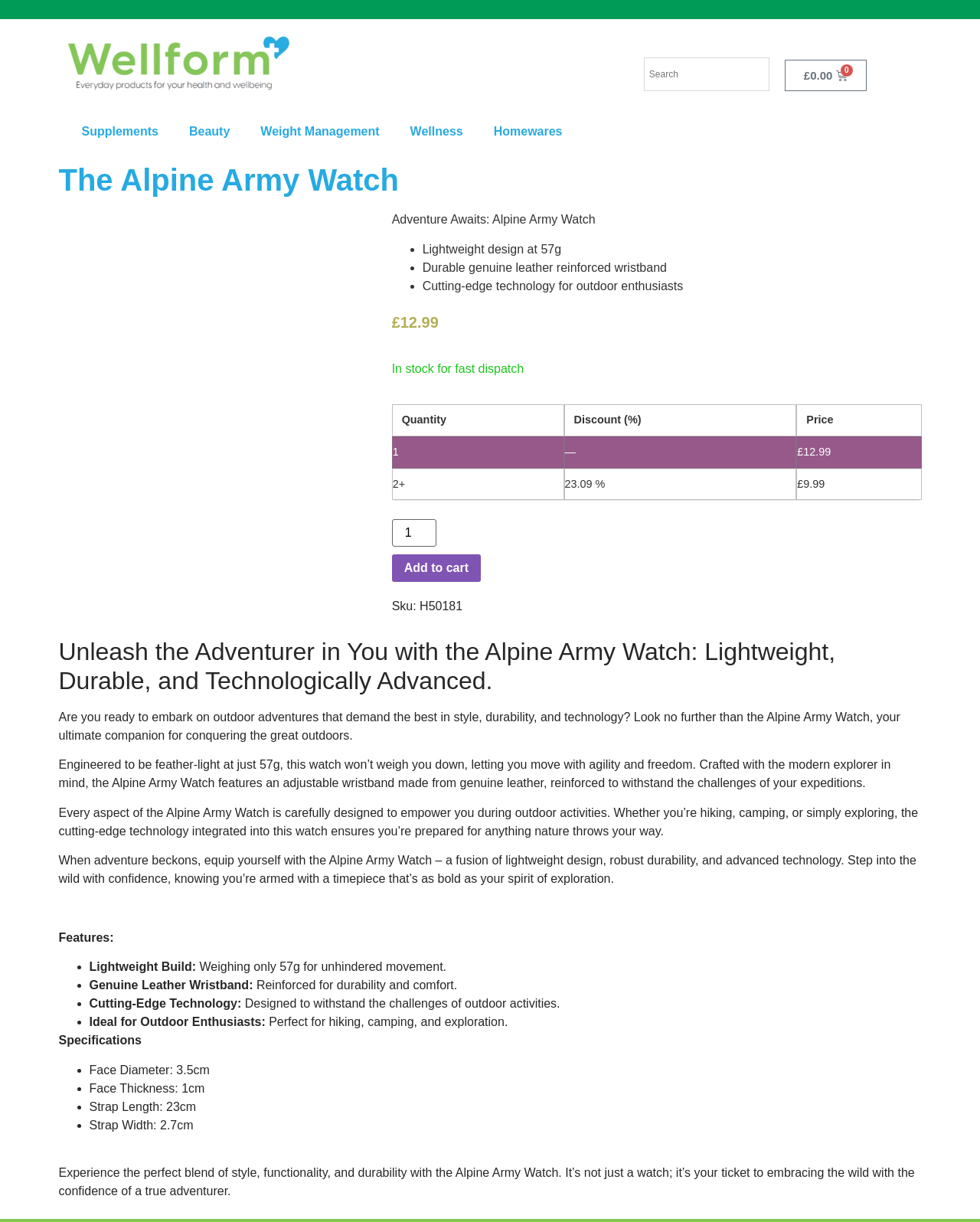Please identify the bounding box coordinates of the element that needs to be clicked to execute the following command: "Search for products". Provide the bounding box using four float numbers between 0 and 1, formatted as [left, top, right, bottom].

[0.657, 0.047, 0.785, 0.075]